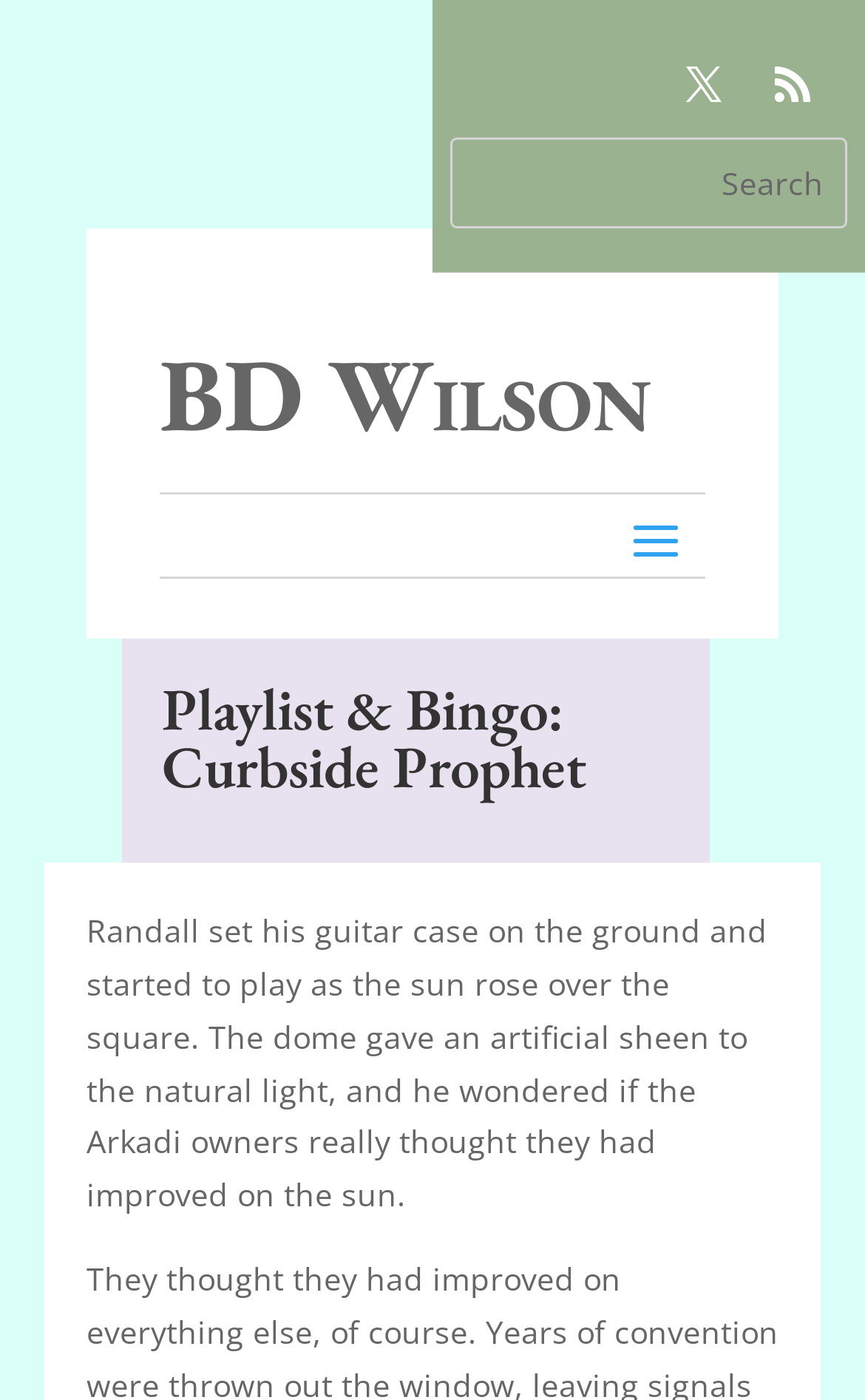Answer the question using only one word or a concise phrase: How many icons are present in the top-right corner?

2